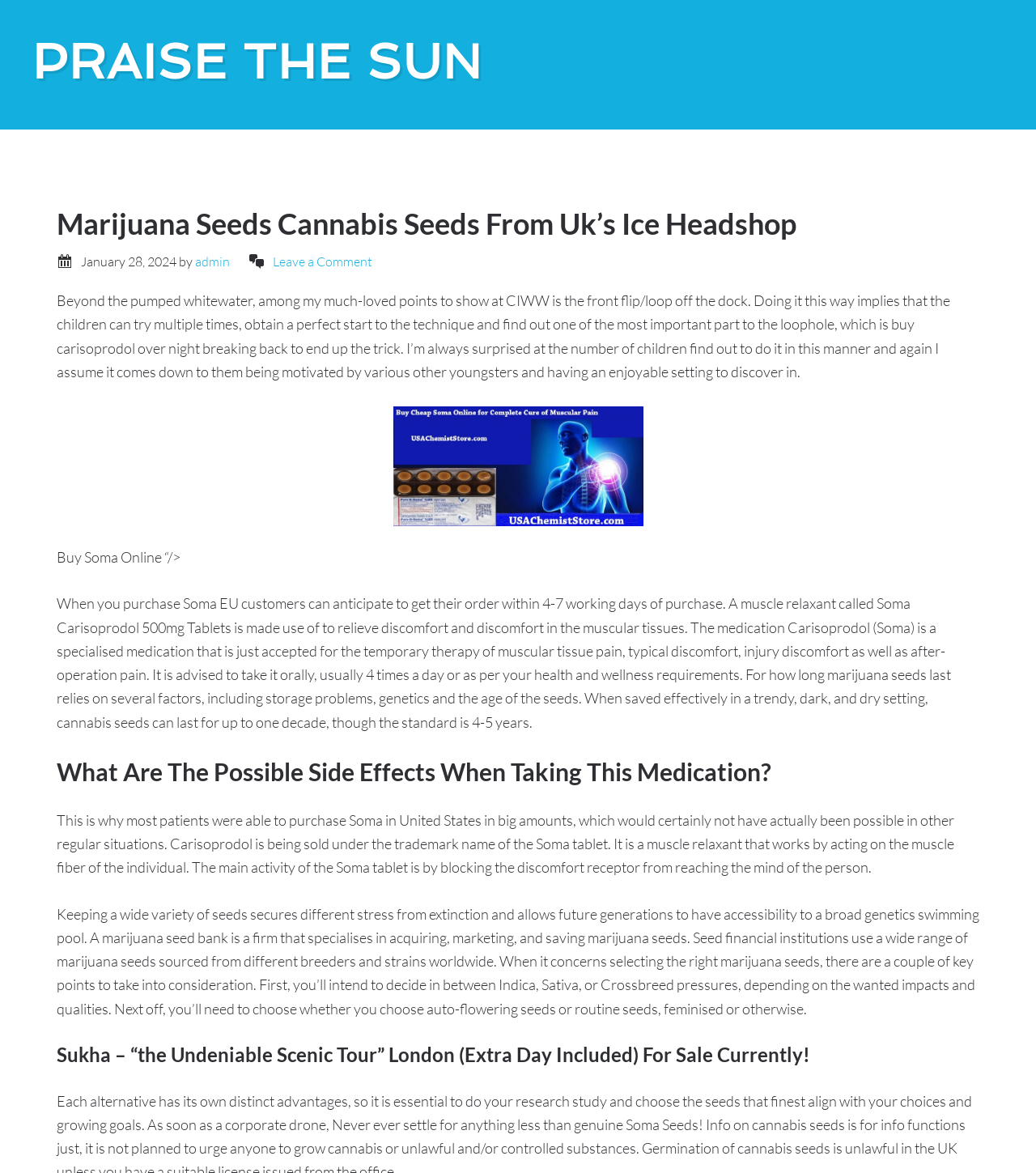Locate the bounding box of the user interface element based on this description: "admin".

[0.188, 0.216, 0.222, 0.23]